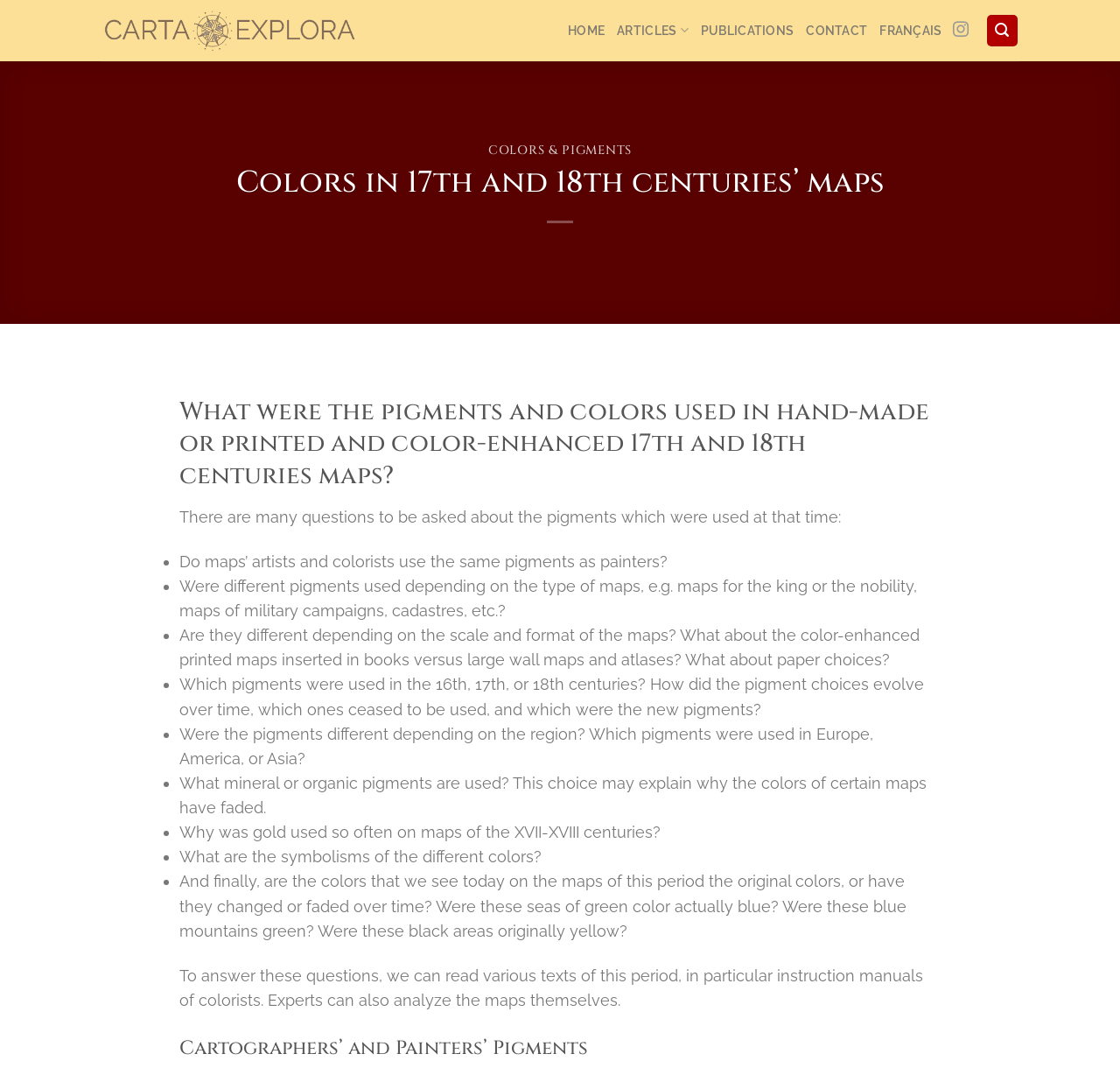From the details in the image, provide a thorough response to the question: How can we answer these questions about pigments?

According to the webpage, we can answer these questions by reading various texts of this period, in particular instruction manuals of colorists, and by experts analyzing the maps themselves.